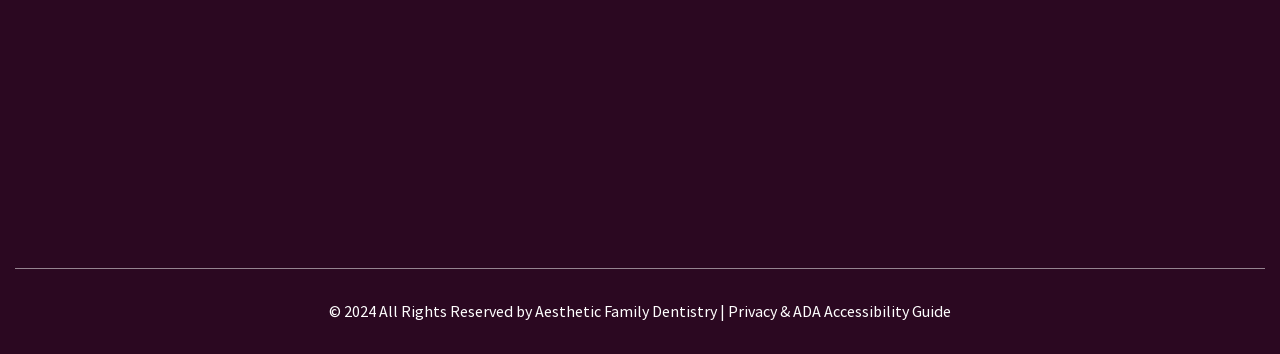Determine the bounding box of the UI component based on this description: "Schedule Online". The bounding box coordinates should be four float values between 0 and 1, i.e., [left, top, right, bottom].

[0.023, 0.523, 0.173, 0.63]